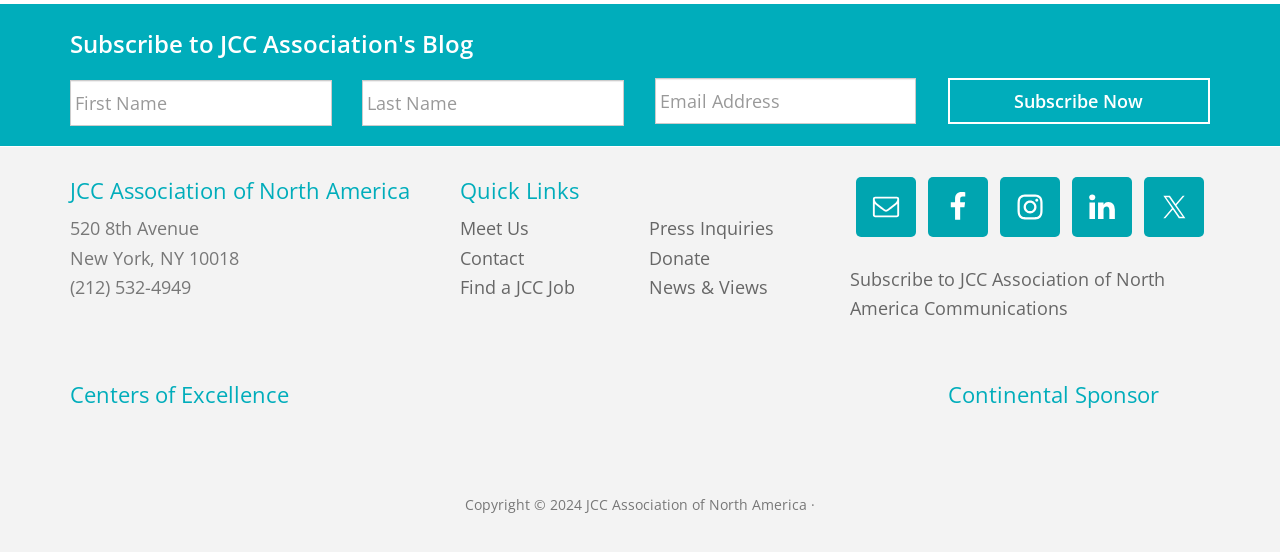Pinpoint the bounding box coordinates of the clickable element needed to complete the instruction: "Go to main content". The coordinates should be provided as four float numbers between 0 and 1: [left, top, right, bottom].

None